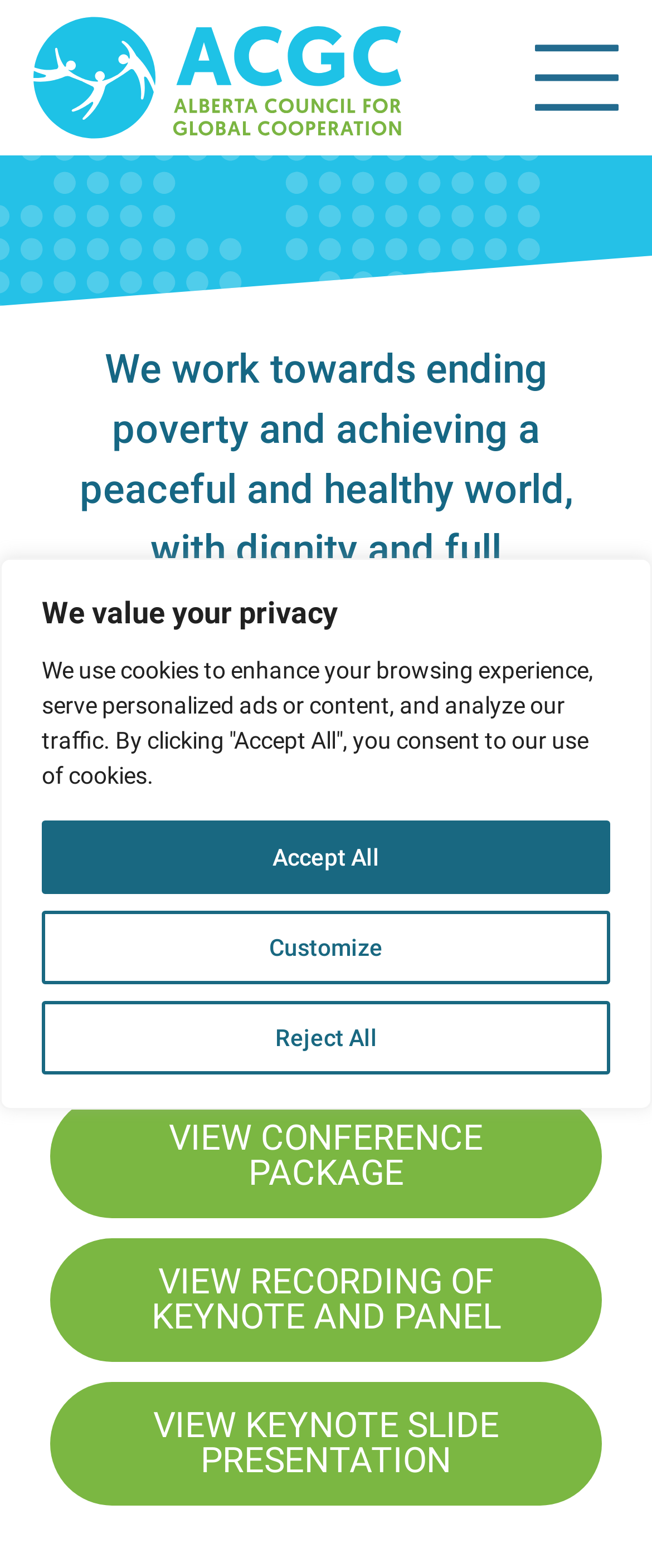What is the theme of the conference package?
Please respond to the question with a detailed and informative answer.

Although the webpage does not explicitly state the theme of the conference package, based on the context of the webpage and the goal of ACGC, it can be inferred that the theme is related to achieving a peaceful and healthy world.